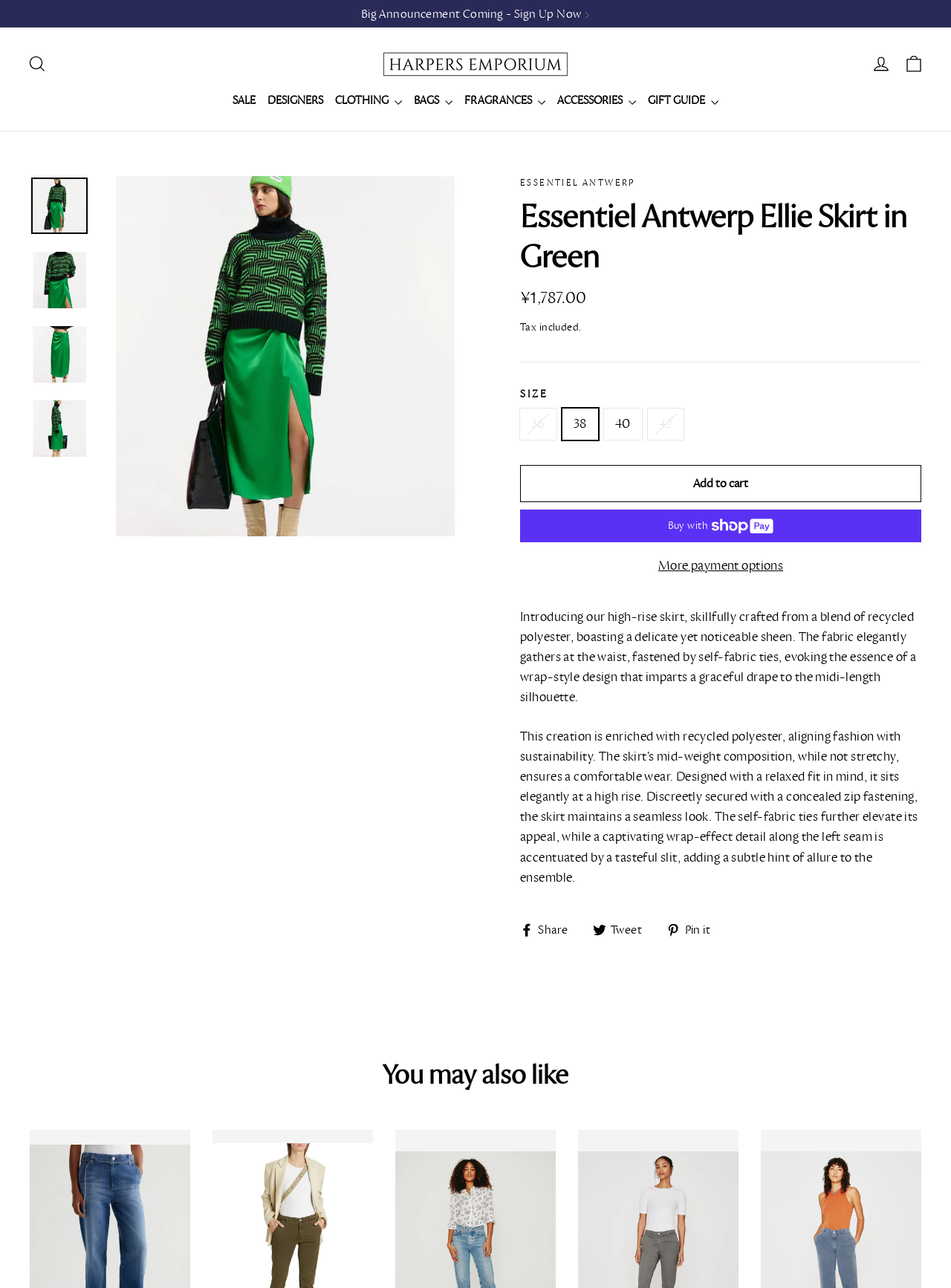What is the price of the skirt?
Please utilize the information in the image to give a detailed response to the question.

I found the answer by looking at the StaticText '¥1,787.00' which is next to the StaticText 'Regular price', indicating that ¥1,787.00 is the price of the skirt.